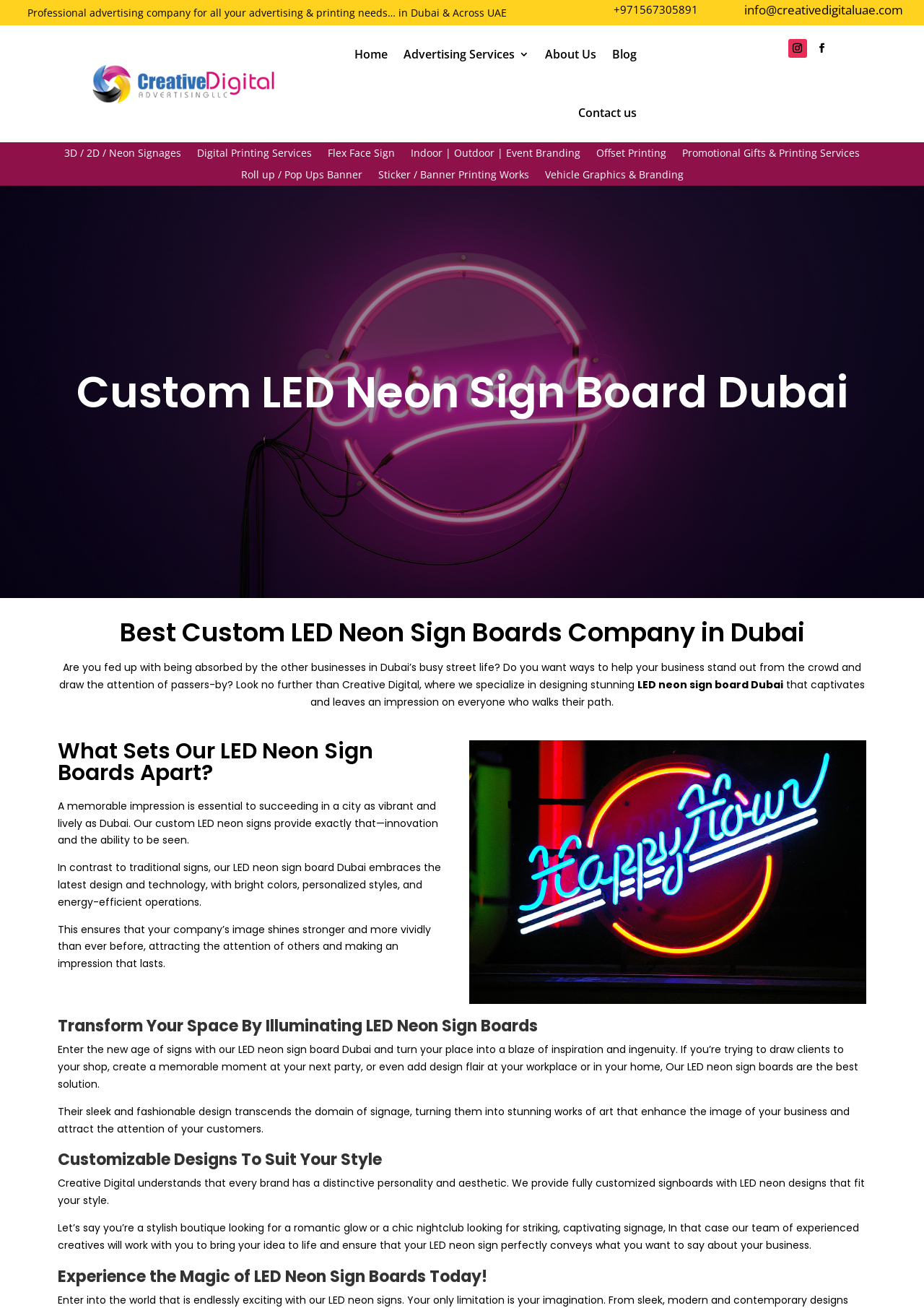Show the bounding box coordinates of the element that should be clicked to complete the task: "Go to the home page".

[0.384, 0.019, 0.419, 0.064]